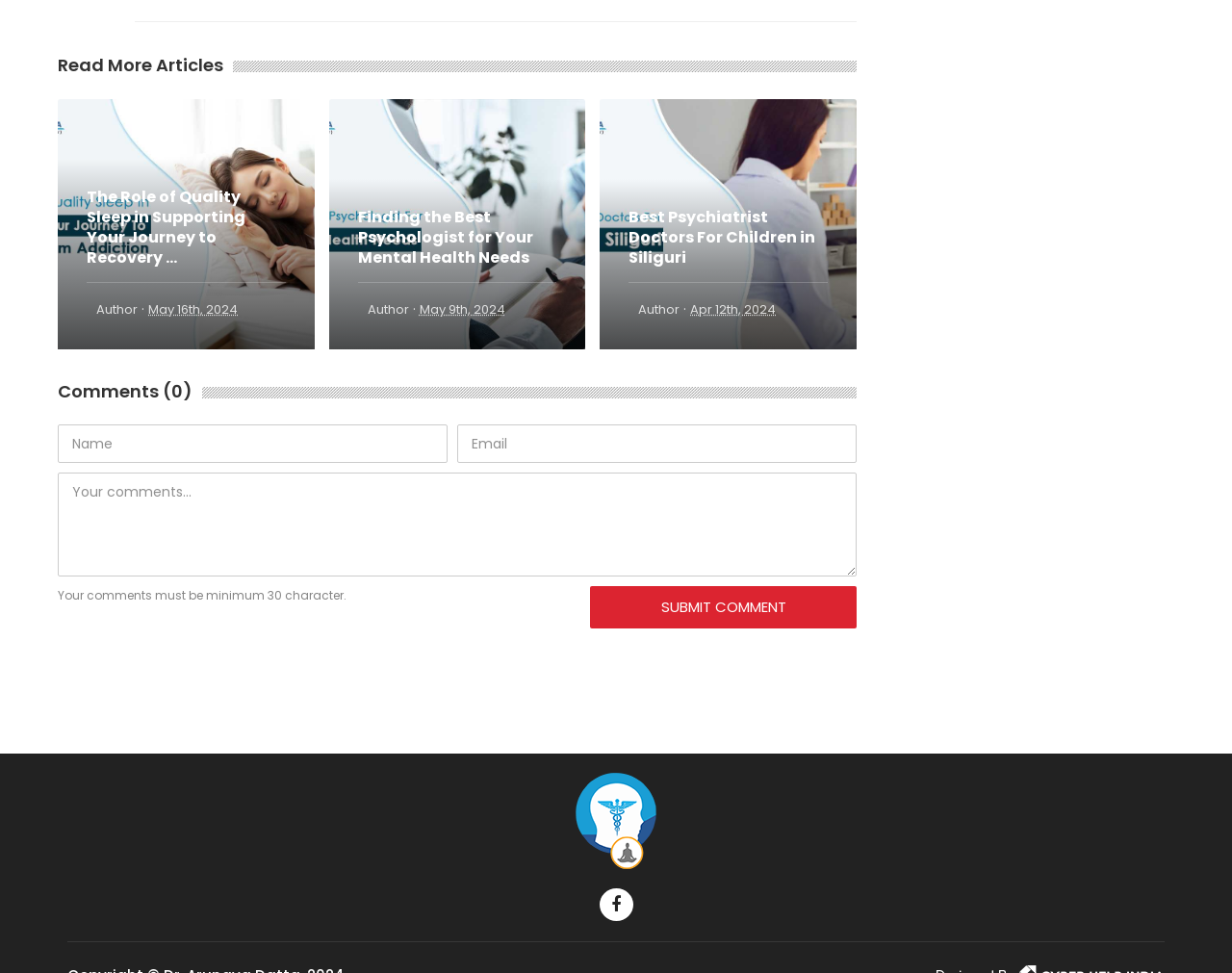Determine the bounding box coordinates of the clickable element to complete this instruction: "Click the 'SUBSCRIBE' button". Provide the coordinates in the format of four float numbers between 0 and 1, [left, top, right, bottom].

None